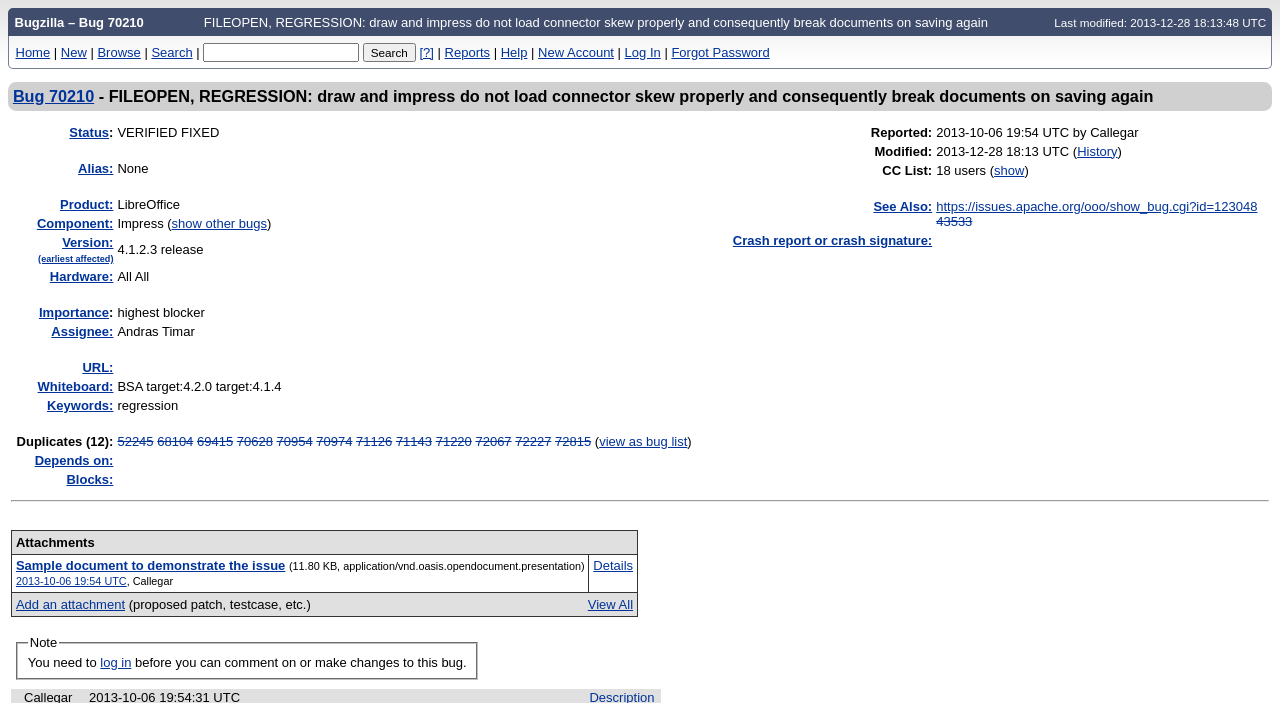Identify the bounding box coordinates of the region I need to click to complete this instruction: "Click on the 'Home' link".

[0.012, 0.063, 0.039, 0.085]